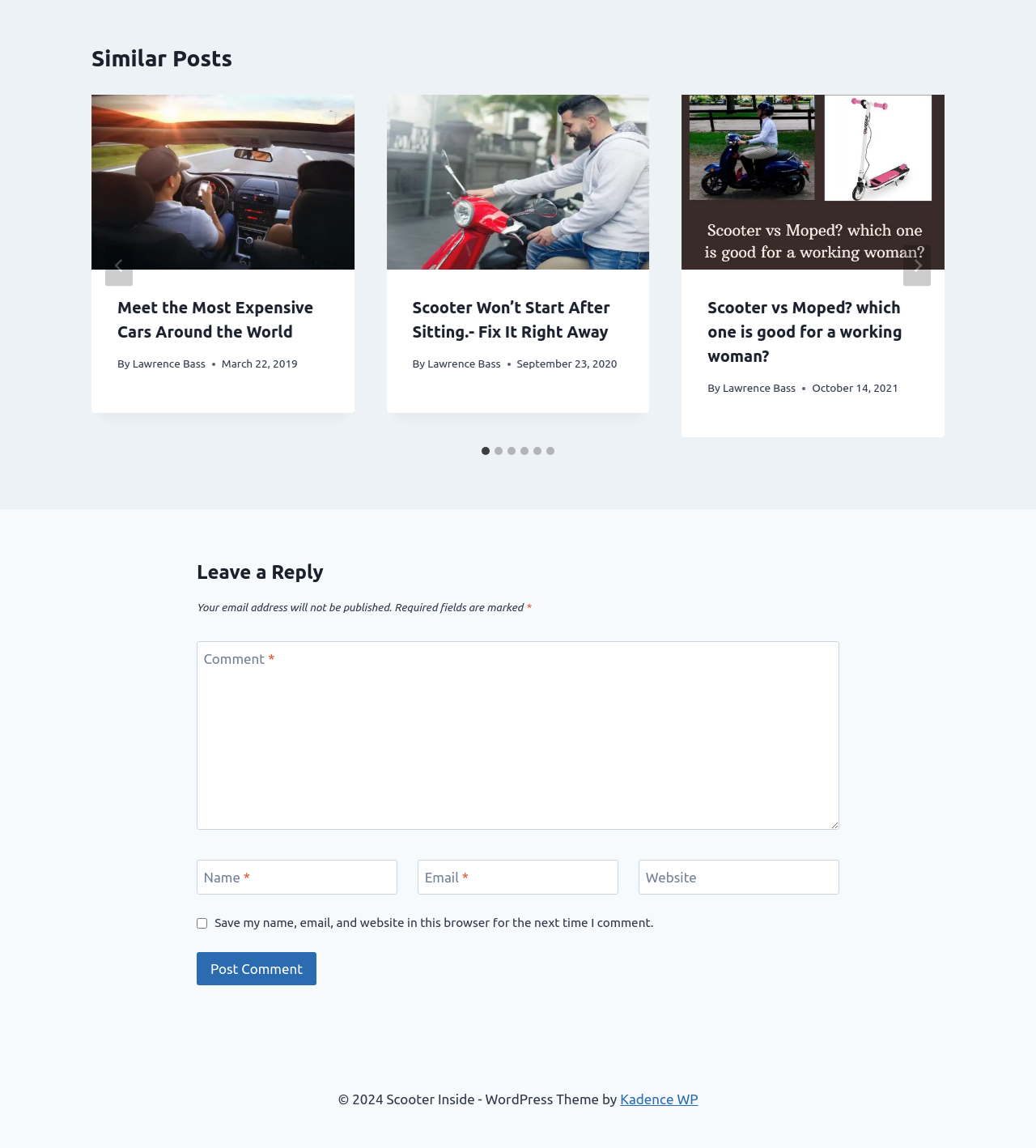Please answer the following question using a single word or phrase: 
What is the name of the author of the third article?

Lawrence Bass